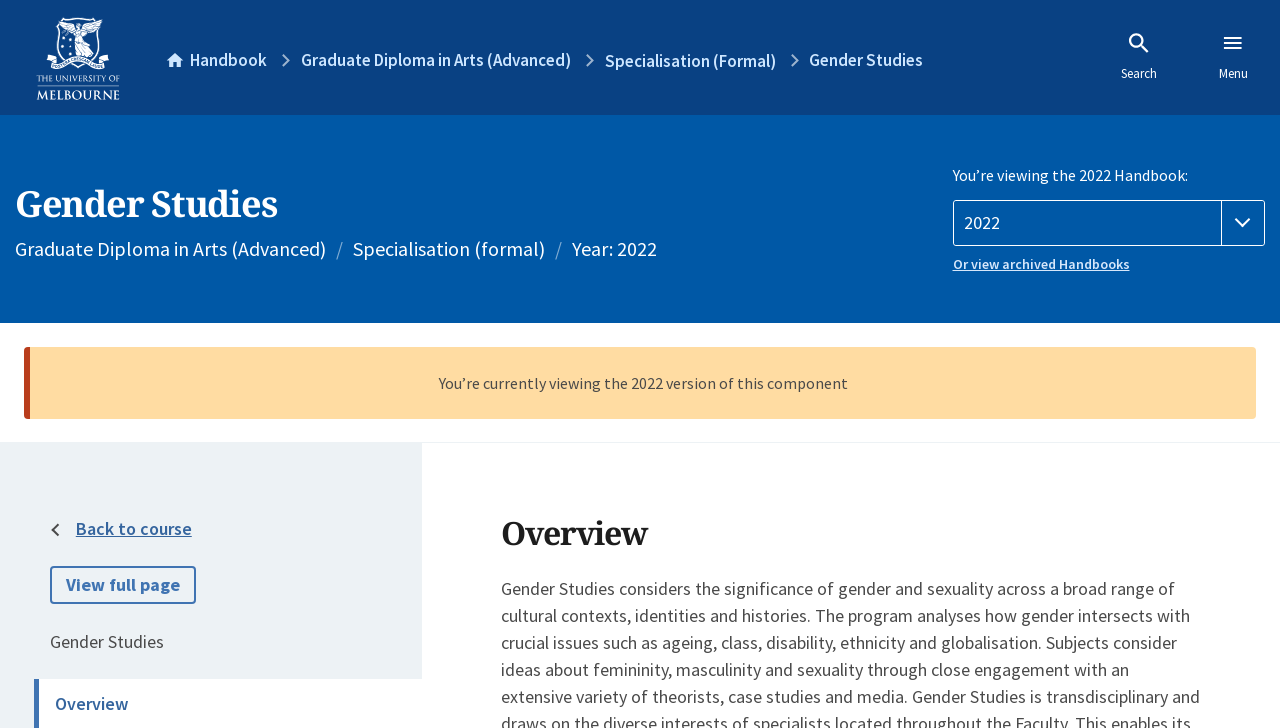Locate and provide the bounding box coordinates for the HTML element that matches this description: "Handbook".

[0.129, 0.07, 0.209, 0.096]